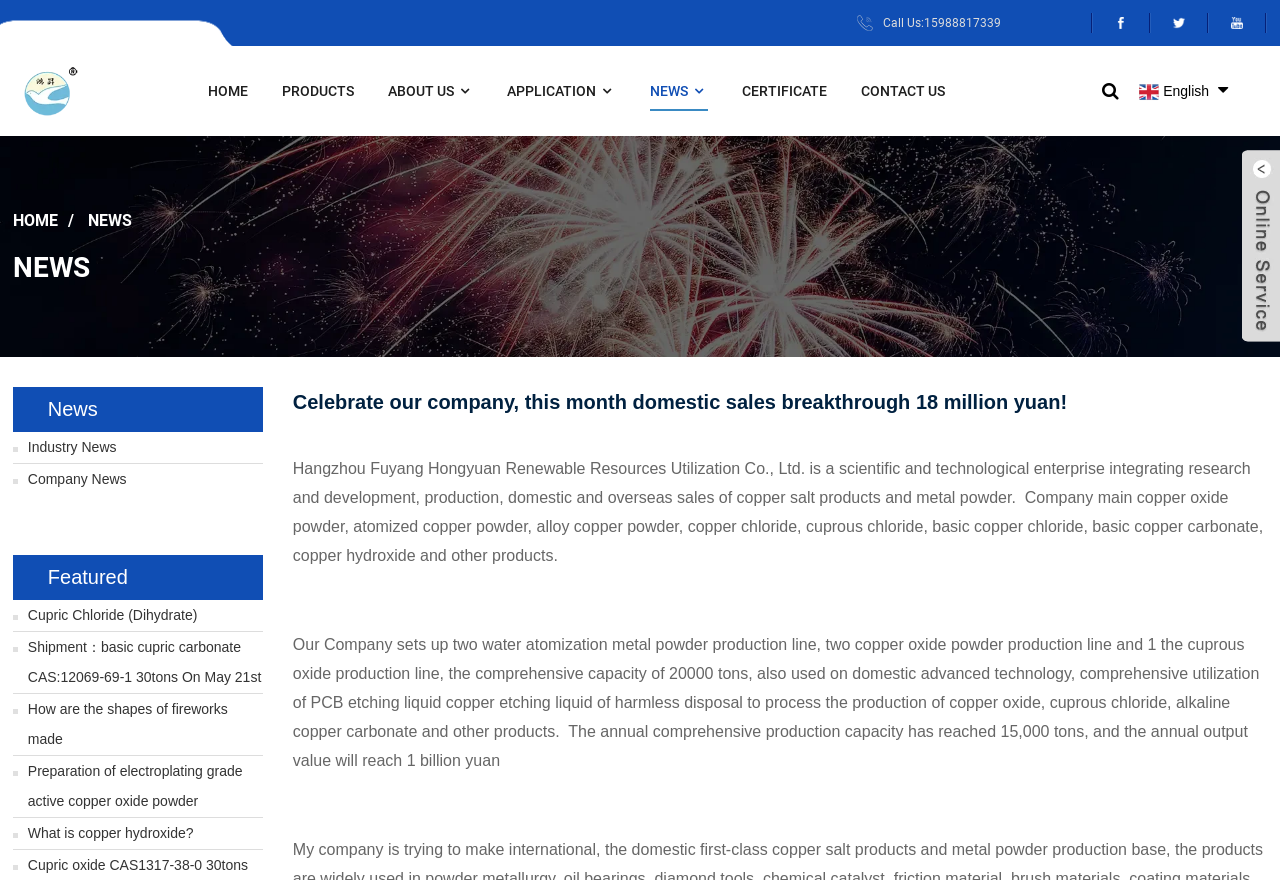What is the theme of the news section?
Carefully examine the image and provide a detailed answer to the question.

Based on the webpage content, the news section is divided into two categories: company news and industry news, which suggests that the theme of the news section is related to the company's news and industry-related news.